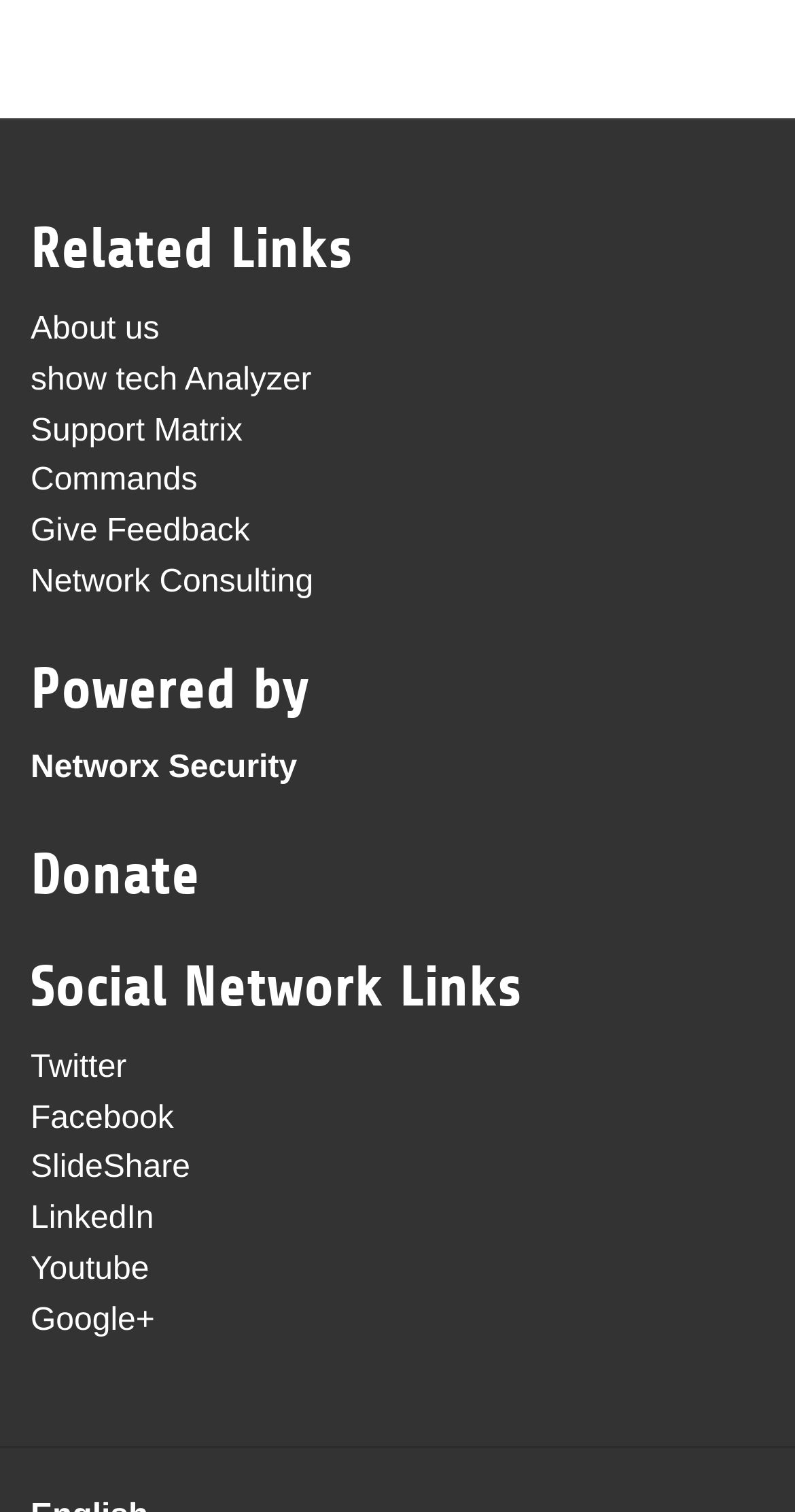How many headings are there on the webpage?
Please provide a single word or phrase as your answer based on the screenshot.

4